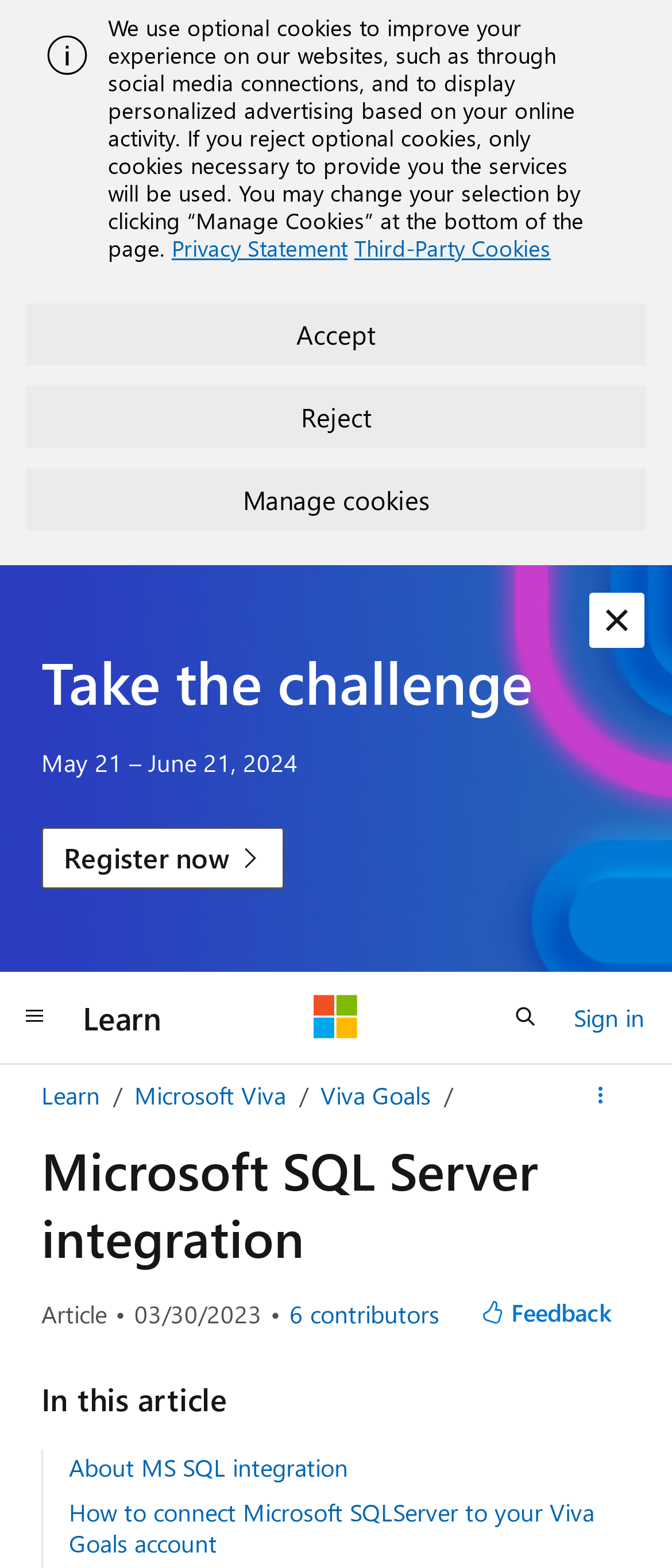What is the topic of the article?
Please provide a single word or phrase as your answer based on the screenshot.

Microsoft SQL Server integration